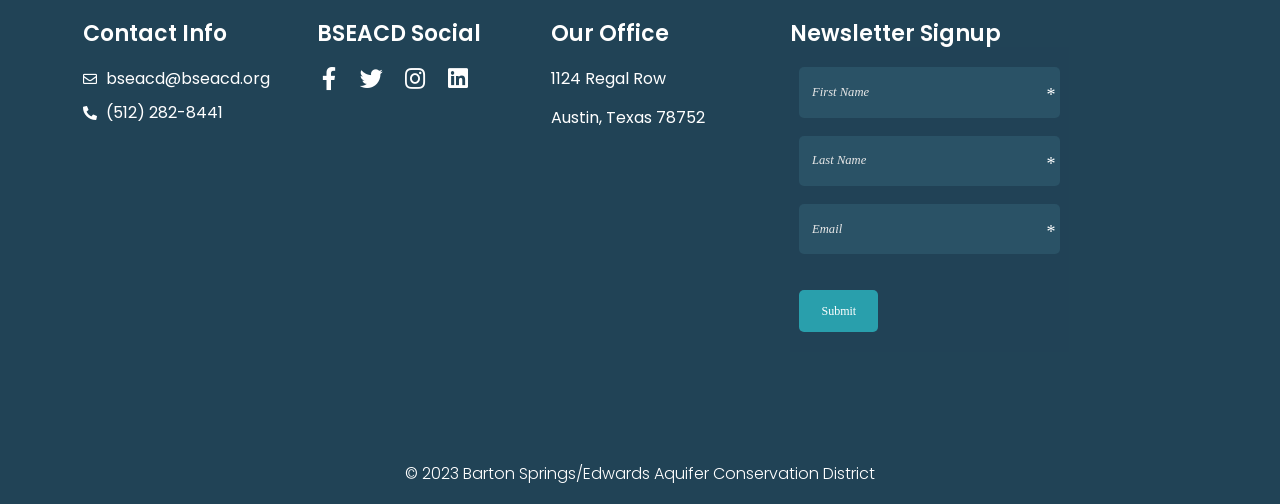Locate the UI element described by Facebook-f in the provided webpage screenshot. Return the bounding box coordinates in the format (top-left x, top-left y, bottom-right x, bottom-right y), ensuring all values are between 0 and 1.

[0.248, 0.133, 0.266, 0.179]